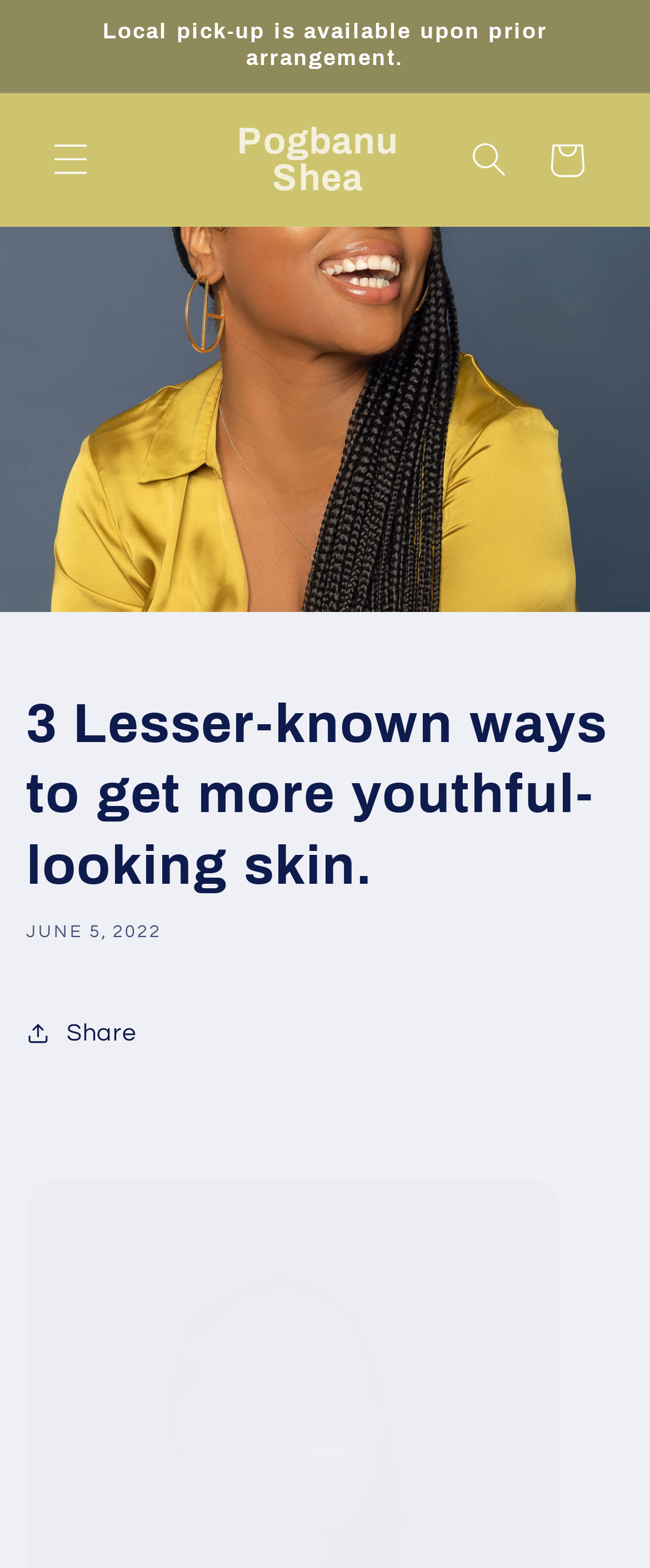Respond to the question below with a single word or phrase: What is the purpose of the button with the text 'Search'?

To open search dialog